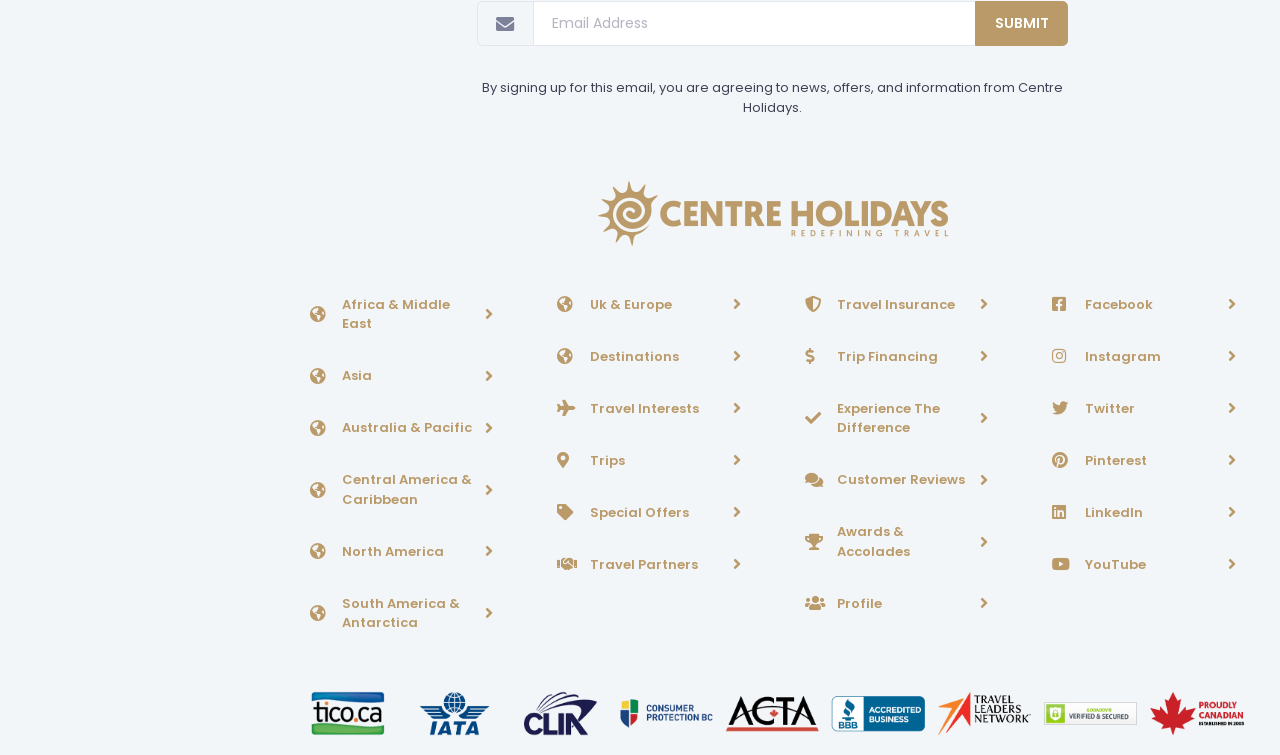What is the theme of the links on the left side of the webpage?
Answer the question with a single word or phrase, referring to the image.

Travel destinations